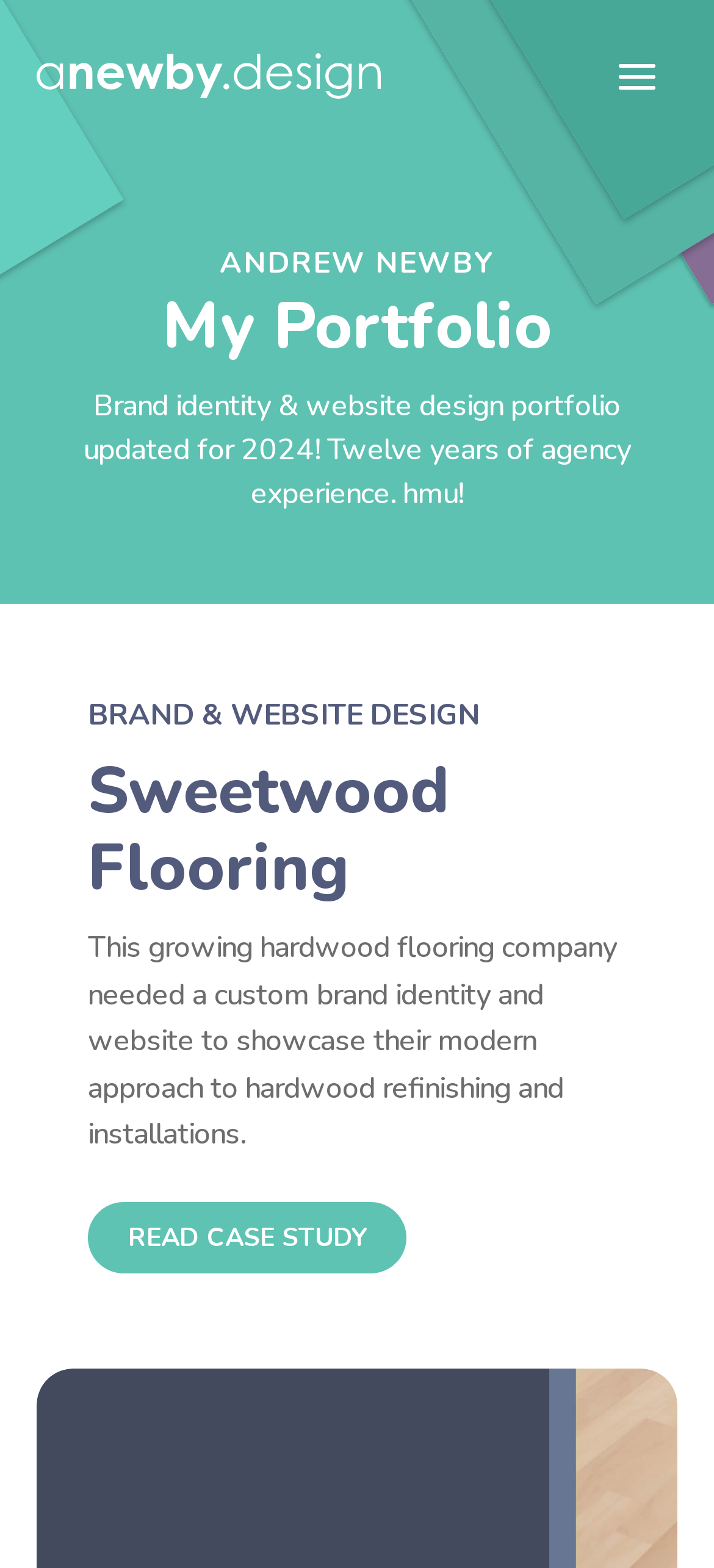Produce a meticulous description of the webpage.

The webpage is a portfolio page for Andrew Newby, a graphic designer with 12 years of agency experience, specializing in brand identity and website design services in Ottawa. 

At the top left of the page, there is a link. Next to it, the designer's name "ANDREW NEWBY" is prominently displayed. Below these elements, a heading "My Portfolio" is centered on the page. 

Under the "My Portfolio" heading, a brief description of the portfolio is provided, mentioning that it has been updated for 2024 and highlighting the designer's experience. 

Further down, there are two headings, "BRAND & WEBSITE DESIGN" and "Sweetwood Flooring", which are positioned side by side. The "Sweetwood Flooring" heading is followed by a paragraph describing a case study for a hardwood flooring company, which needed a custom brand identity and website. 

A "READ CASE STUDY" link is placed below the paragraph, allowing users to access more information about the project.